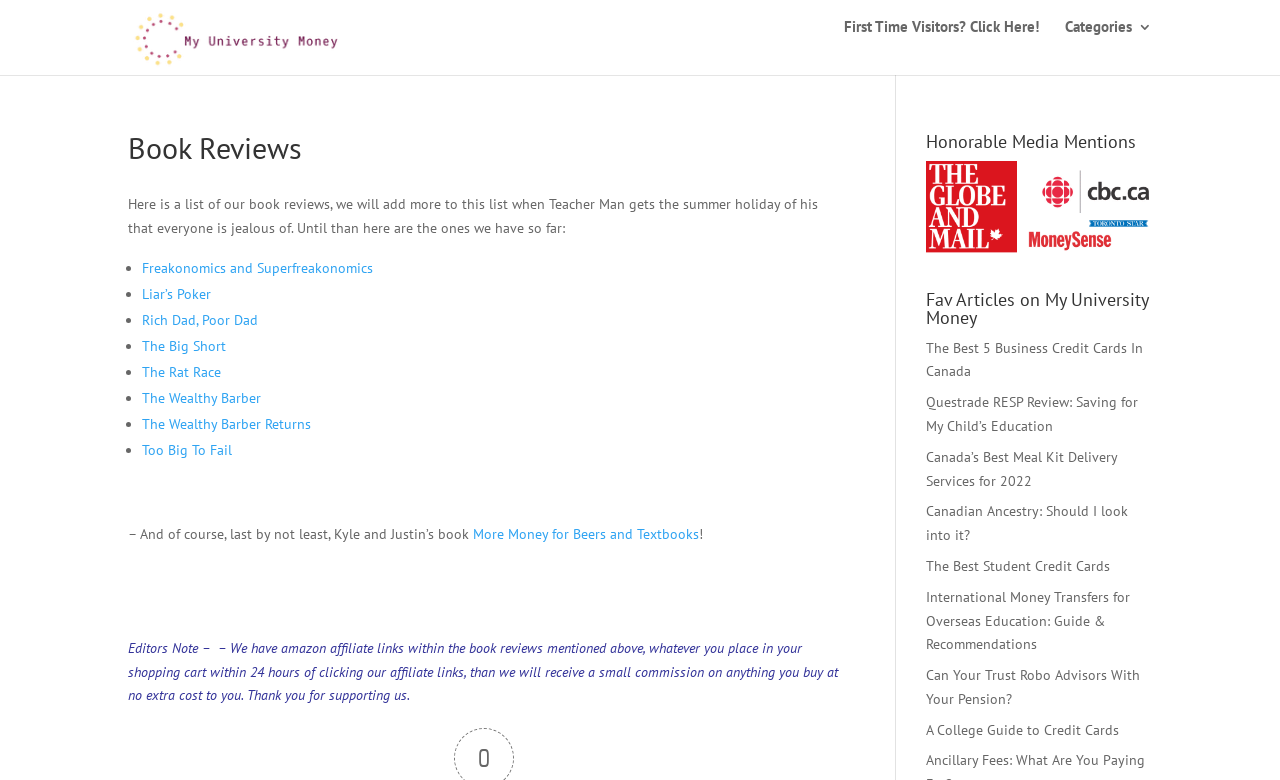Identify the bounding box coordinates of the area you need to click to perform the following instruction: "Click on the 'Freakonomics and Superfreakonomics' book review".

[0.111, 0.337, 0.291, 0.36]